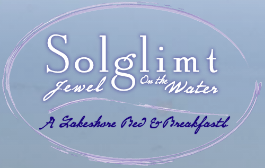What type of accommodation is Solglimt? Using the information from the screenshot, answer with a single word or phrase.

Bed and Breakfast